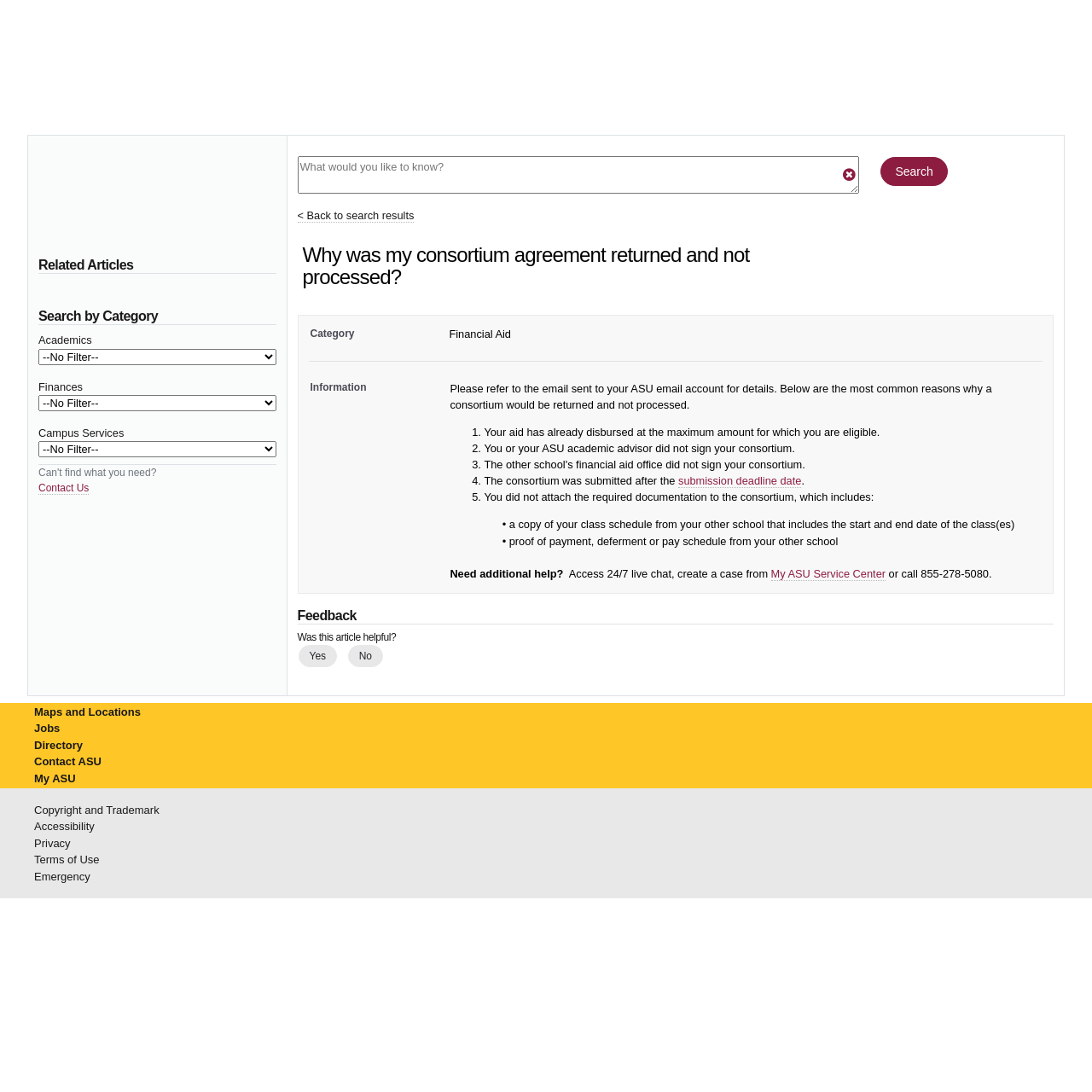Answer the following in one word or a short phrase: 
What is the purpose of the consortium agreement?

To process financial aid